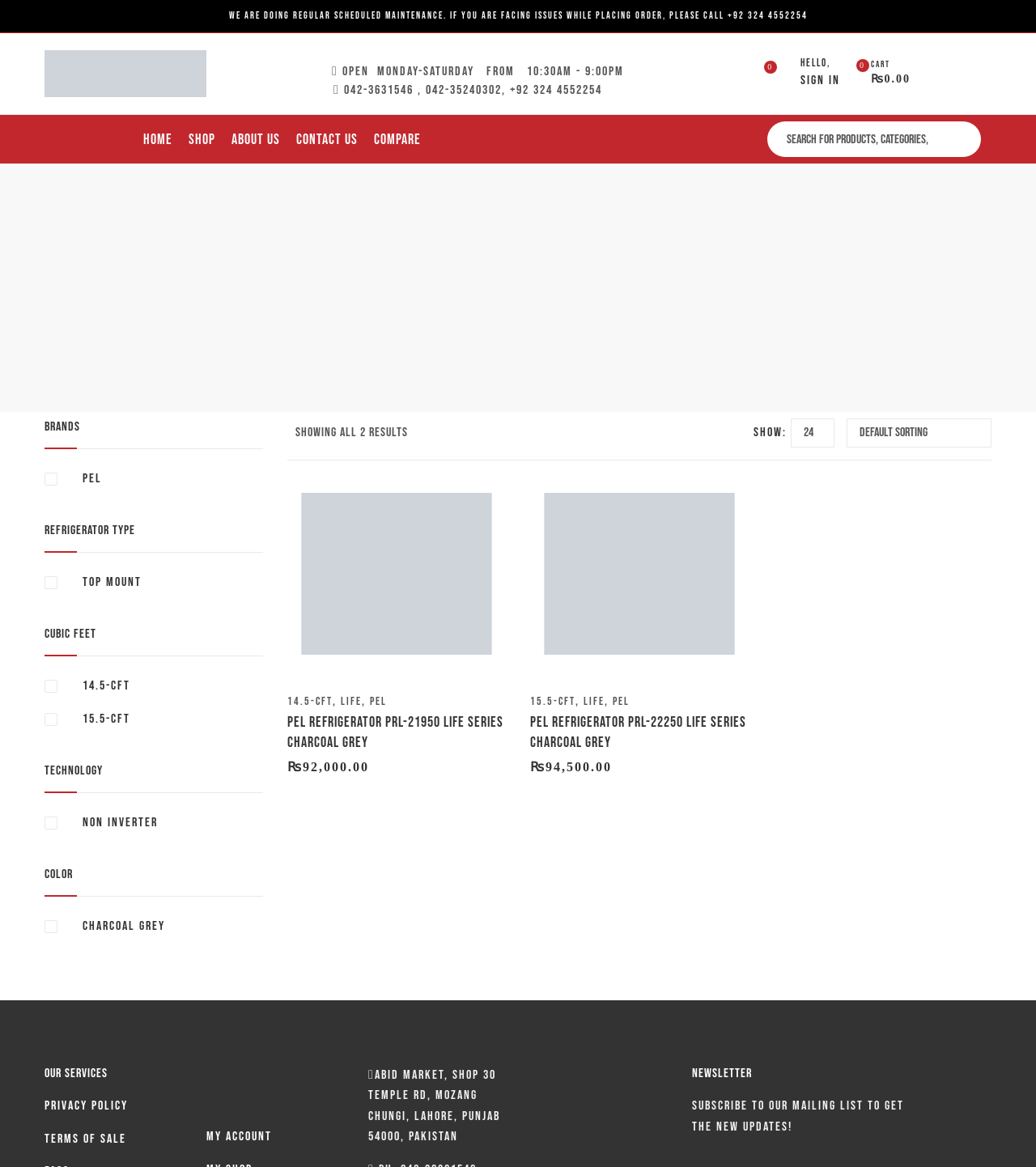Using the information in the image, give a detailed answer to the following question: What is the color of the PEL Refrigerator PRL-22250?

I checked the product details of the PEL Refrigerator PRL-22250, and it is listed as having a color of Charcoal Grey.